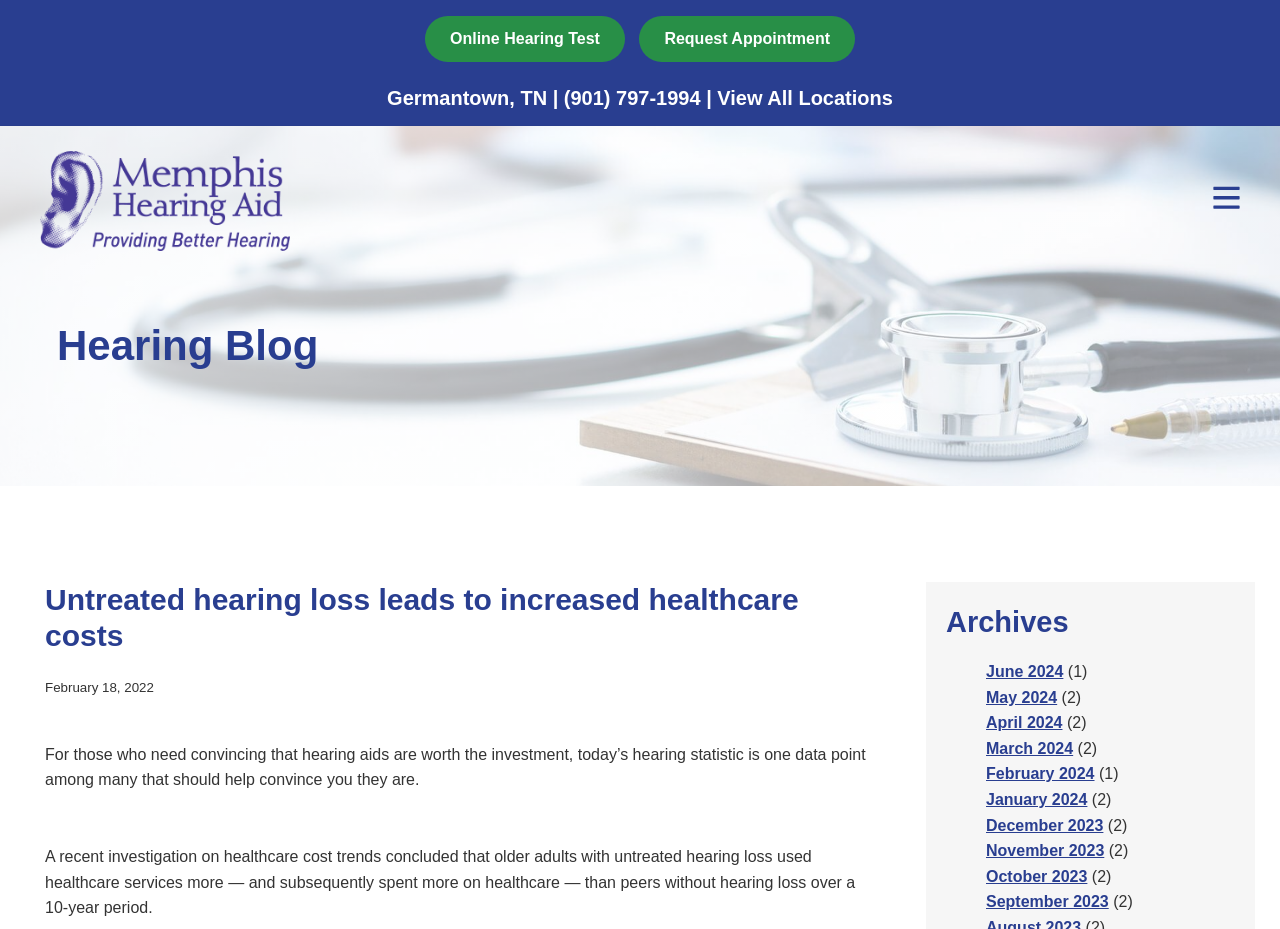Examine the image carefully and respond to the question with a detailed answer: 
How many links are there in the 'Archives' section?

I counted the number of links in the 'Archives' section by looking at the links 'June 2024', 'May 2024', 'April 2024', 'March 2024', 'February 2024', 'January 2024', 'December 2023', 'November 2023', and 'October 2023'.